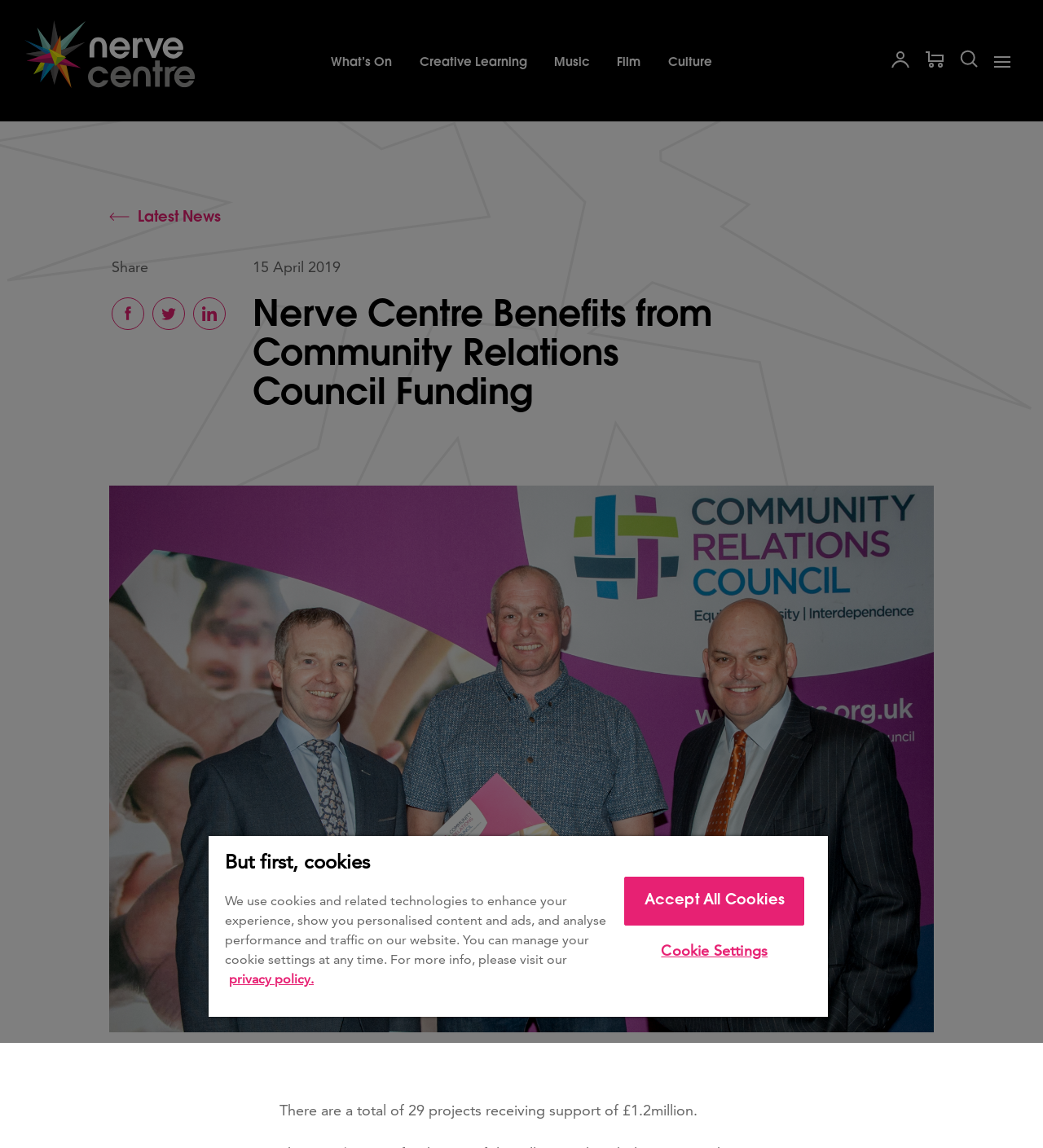Please identify the bounding box coordinates of the element's region that needs to be clicked to fulfill the following instruction: "Click the 'Menu' button". The bounding box coordinates should consist of four float numbers between 0 and 1, i.e., [left, top, right, bottom].

[0.945, 0.037, 0.977, 0.072]